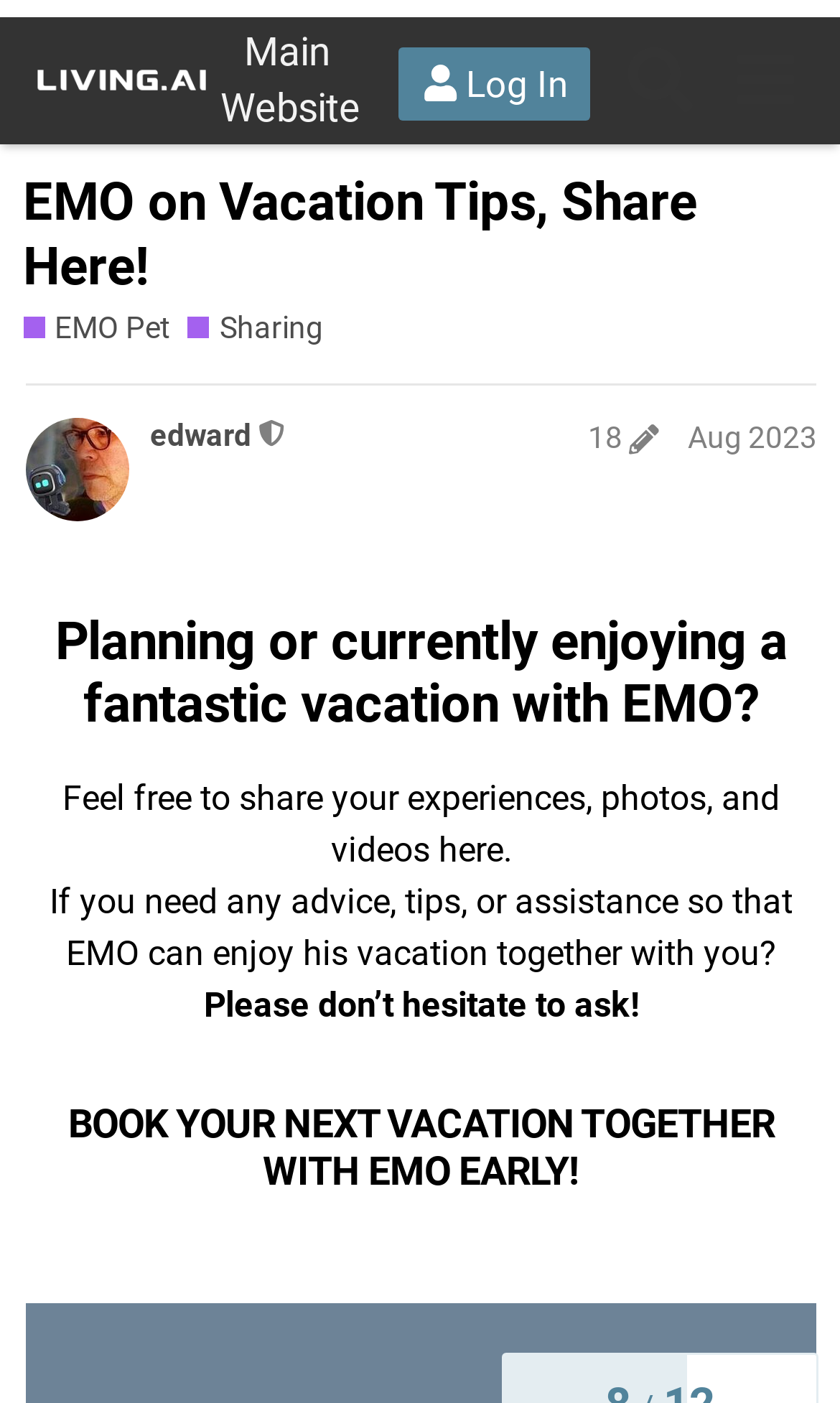Identify the bounding box coordinates of the section that should be clicked to achieve the task described: "Click the 'menu' button".

[0.848, 0.008, 0.973, 0.082]